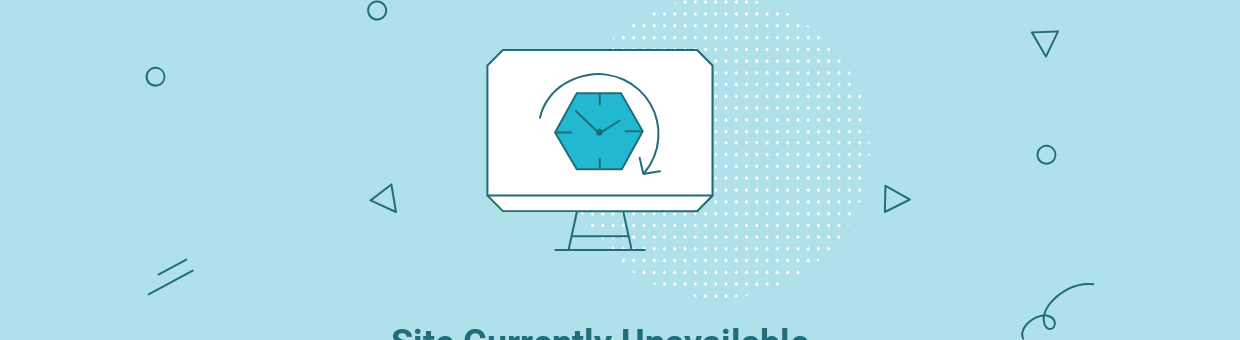Describe the important features and context of the image with as much detail as possible.

The image features a visually striking graphic with a light blue background, prominently displaying the message "Site Currently Unavailable." At the center, an illustration of a computer monitor showcases a hexagonal shape with a clock symbol, indicating a temporary downtime or maintenance period. Surrounding the central image are various geometric shapes, adding a modern and playful aesthetic to the overall design. The combination of these elements conveys a clear message of unavailability while maintaining an engaging visual appeal.